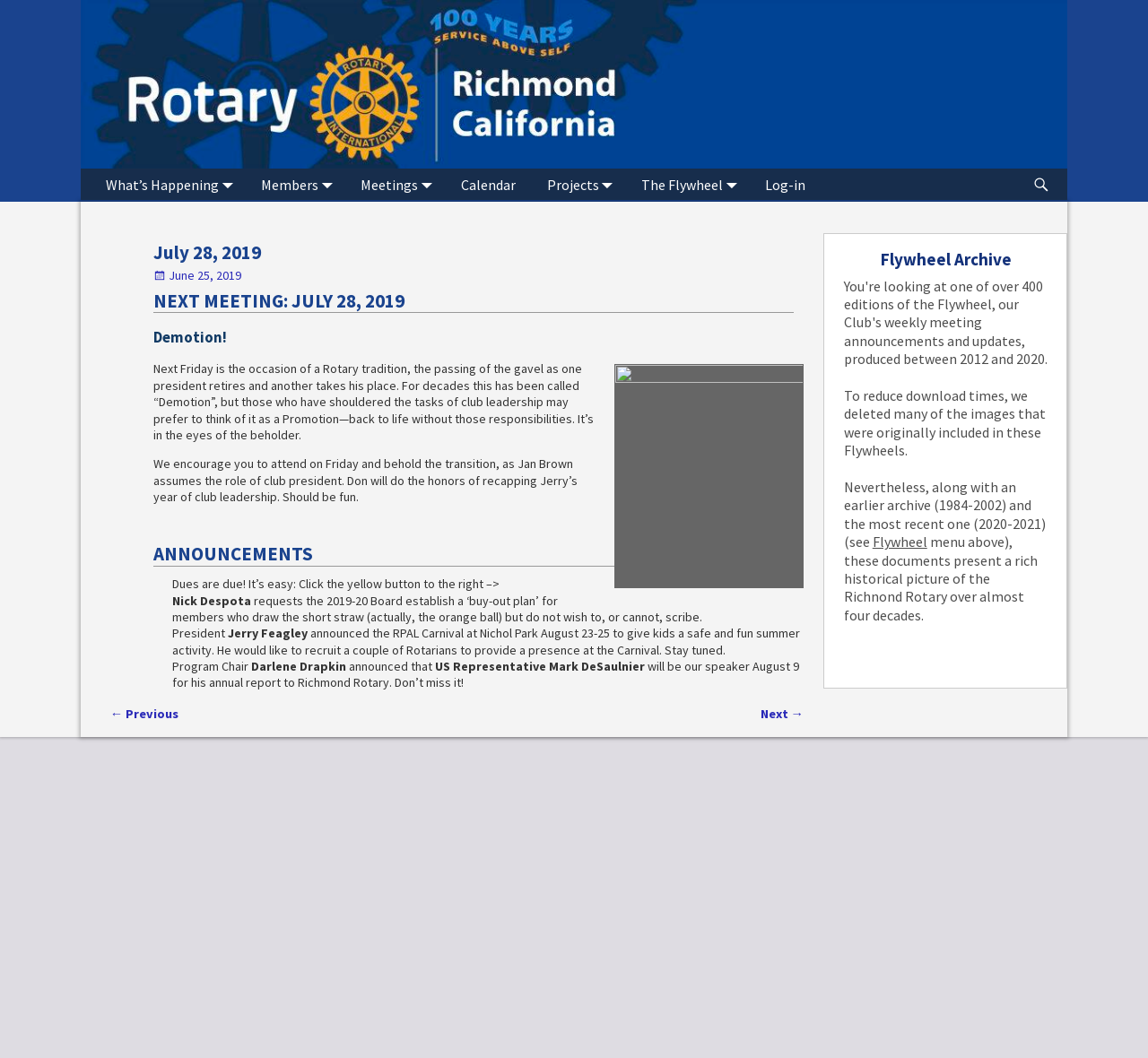Examine the image and give a thorough answer to the following question:
What is the name of the Rotary tradition?

I found the answer by reading the article section, where it says 'Next Friday is the occasion of a Rotary tradition, the passing of the gavel as one president retires and another takes his place. For decades this has been called “Demotion”...'.